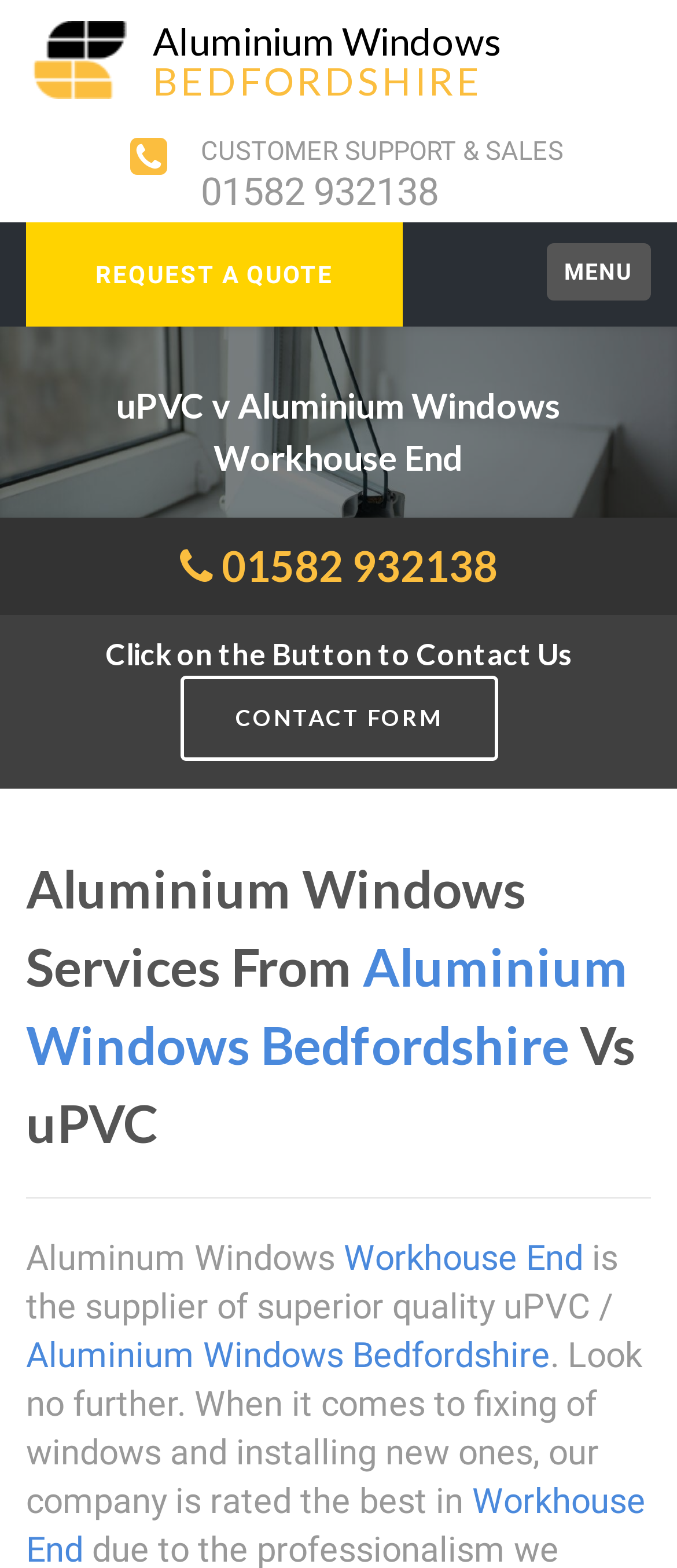Identify and provide the text content of the webpage's primary headline.

uPVC v Aluminium Windows Workhouse End